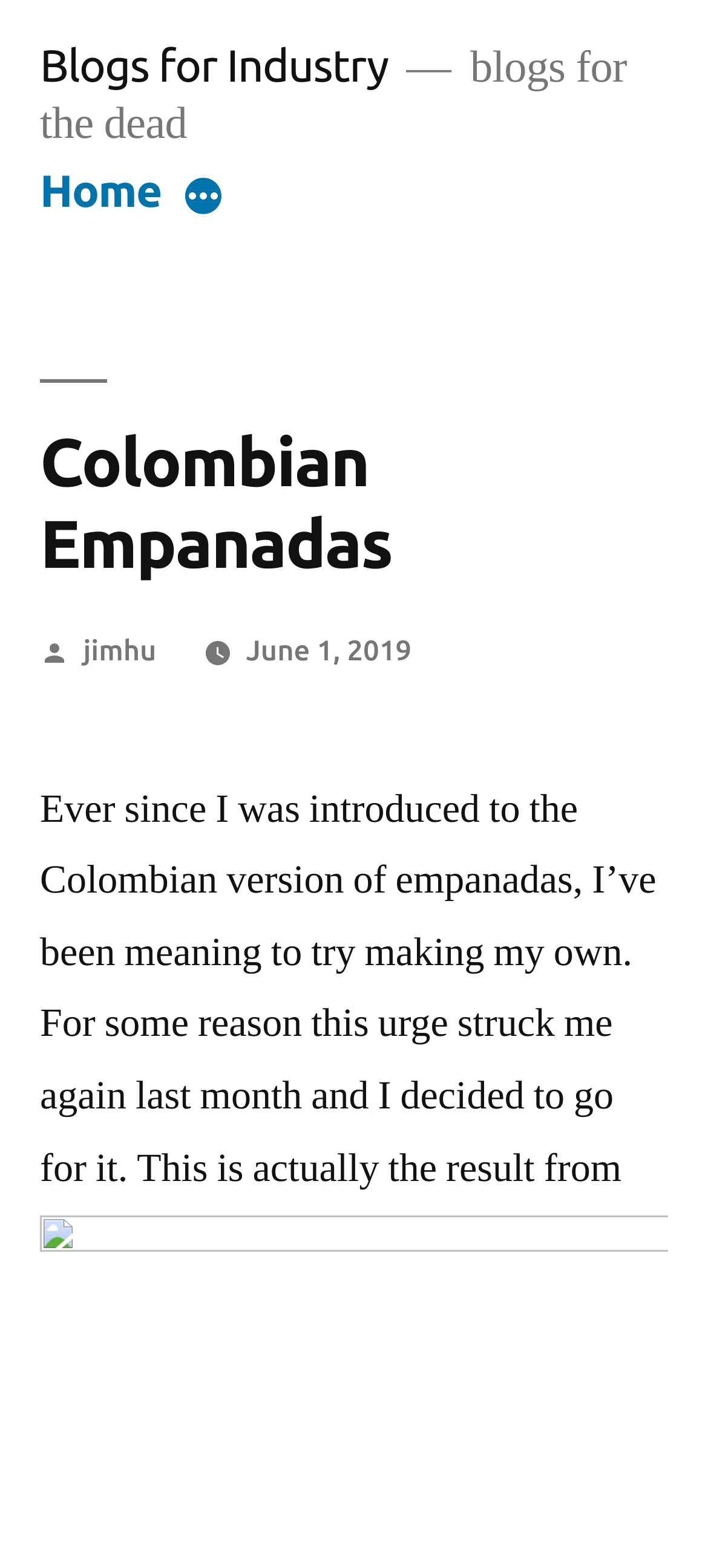Please examine the image and answer the question with a detailed explanation:
What is the first sentence of the latest article?

I found the answer by looking at the static text that starts with 'Ever since I was introduced to the Colombian version of empanadas...', which is the first sentence of the latest article.